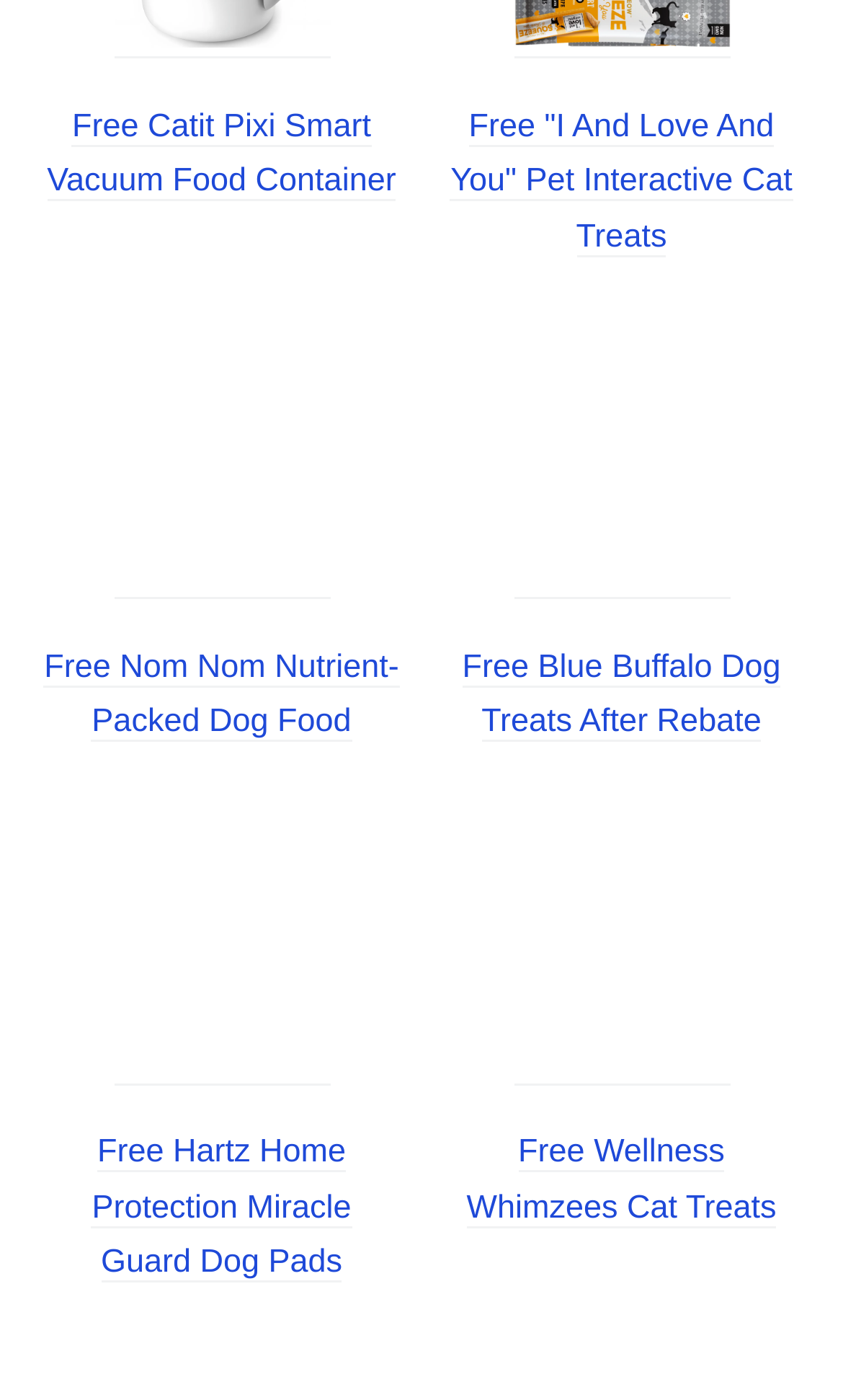How many products have images?
Can you give a detailed and elaborate answer to the question?

I looked at the links with 'Free' in their text and checked if they have a child image element. I found 4 products with images: Nom Nom Nutrient-Packed Dog Food, Blue Buffalo Dog Treats After Rebate, Hartz Home Protection Miracle Guard Dog Pads, and Wellness Whimzees Cat Treats.